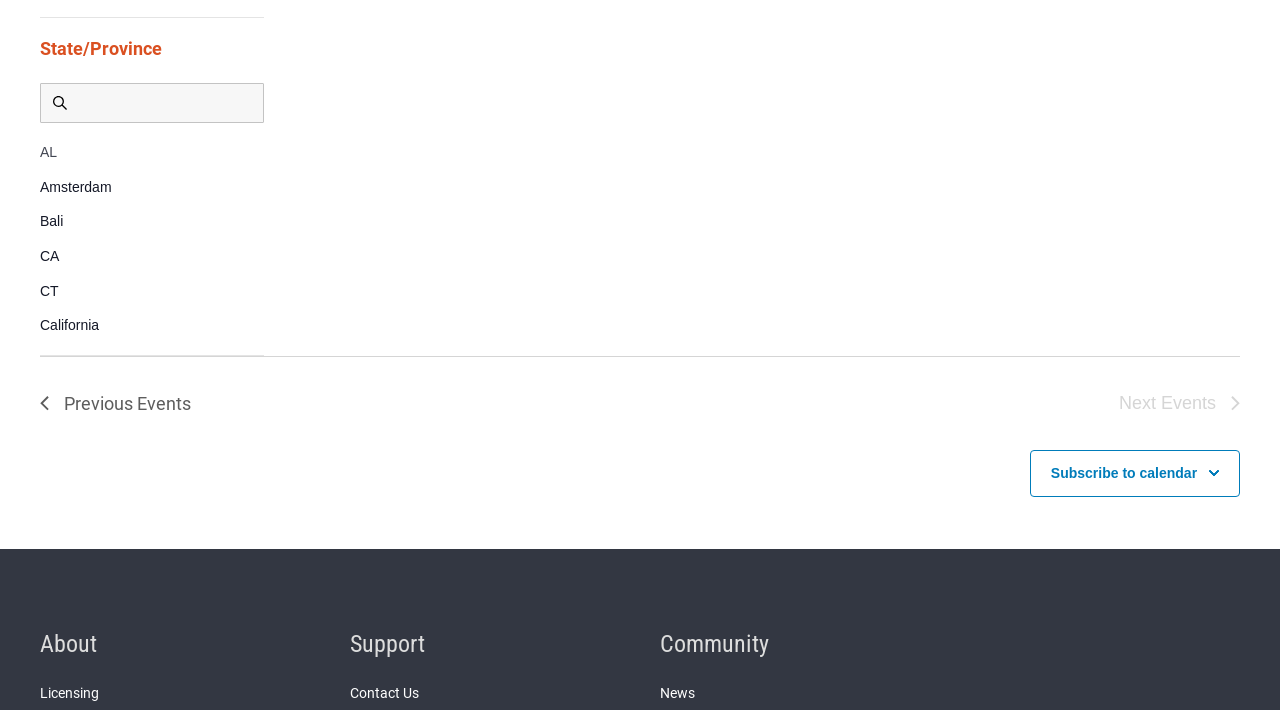Specify the bounding box coordinates of the element's region that should be clicked to achieve the following instruction: "Click the 'Subscribe to calendar' button". The bounding box coordinates consist of four float numbers between 0 and 1, in the format [left, top, right, bottom].

[0.821, 0.649, 0.935, 0.672]